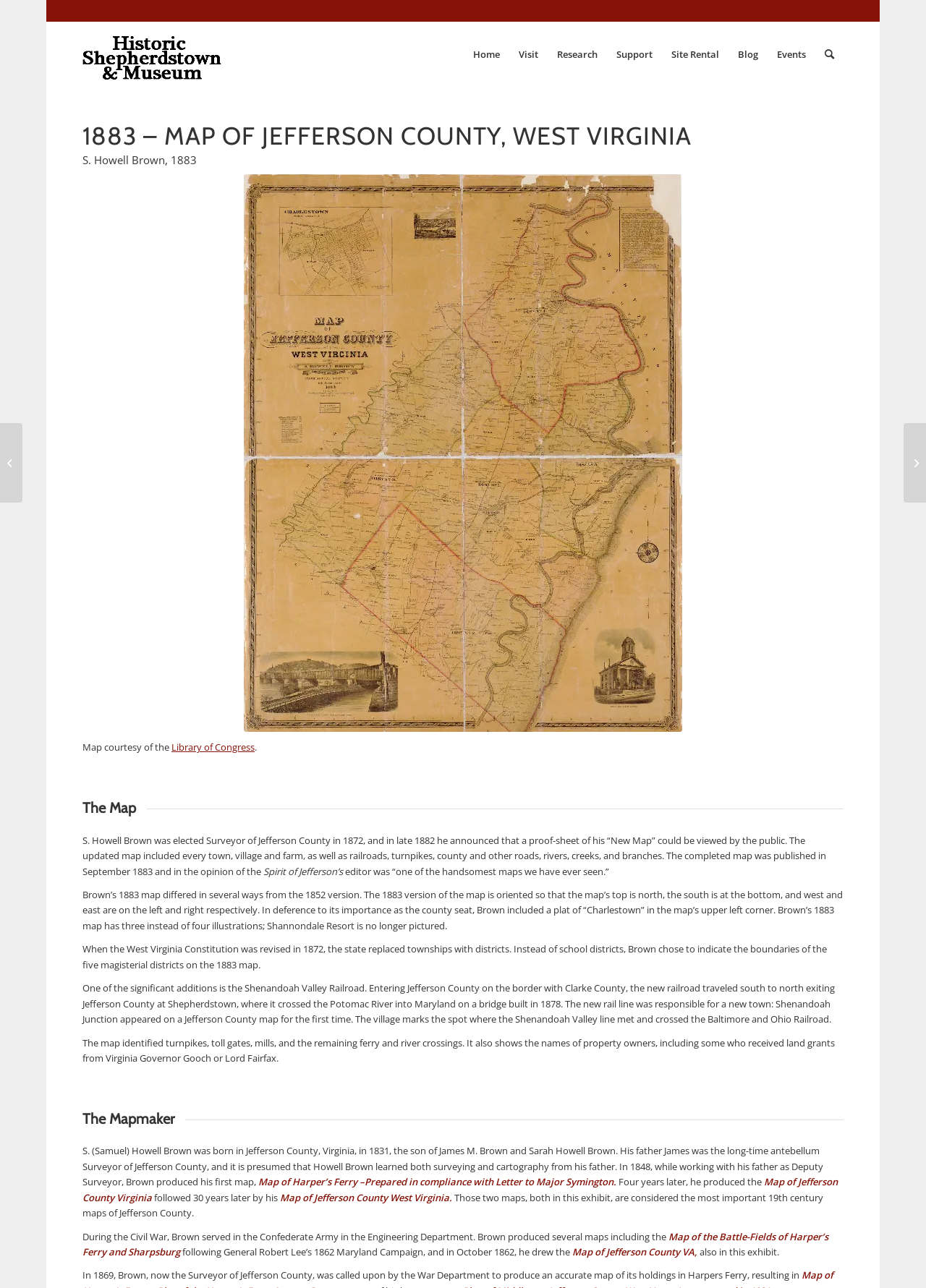From the element description: "Site Rental", extract the bounding box coordinates of the UI element. The coordinates should be expressed as four float numbers between 0 and 1, in the order [left, top, right, bottom].

[0.715, 0.017, 0.787, 0.067]